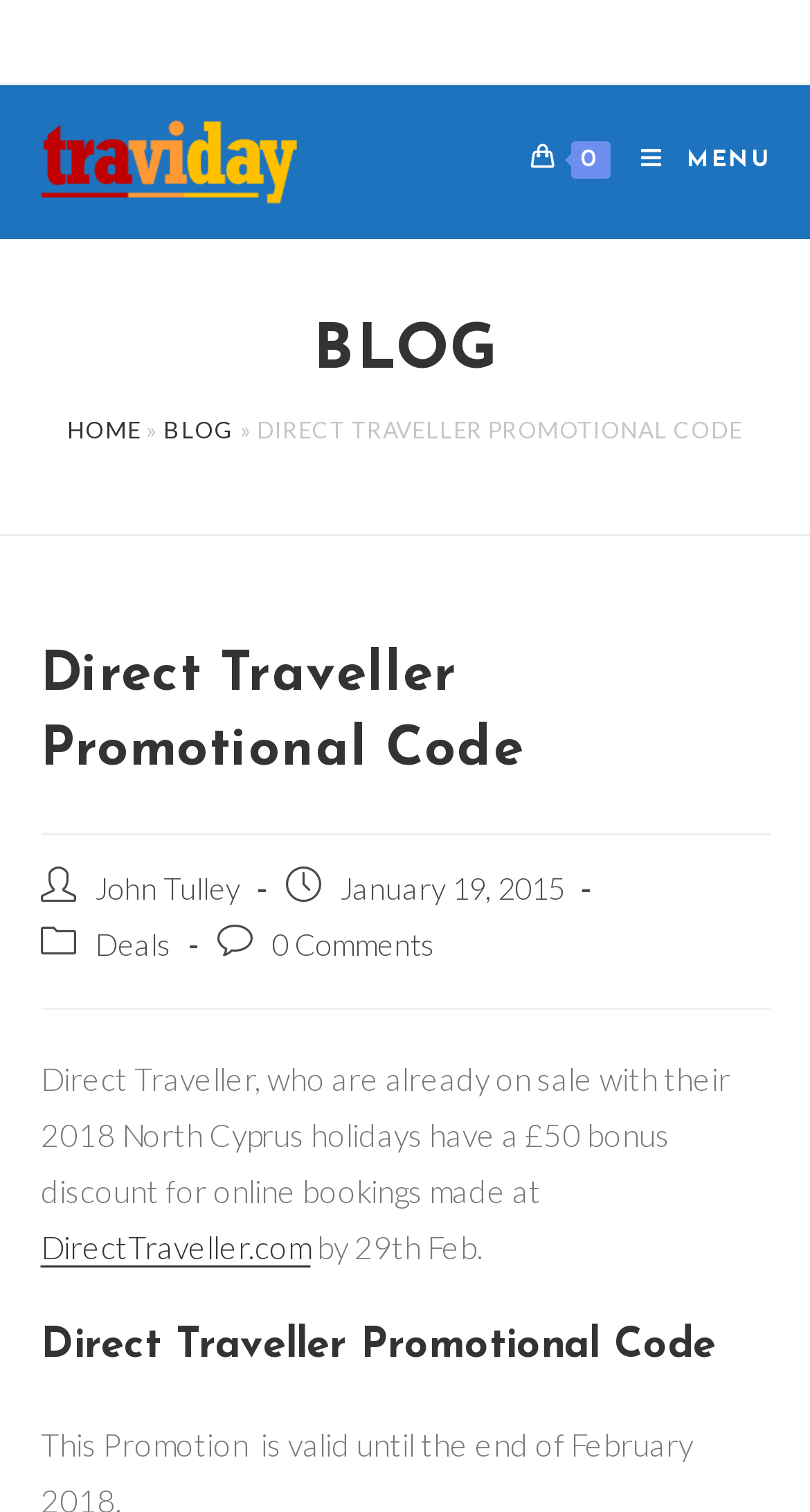Please find the bounding box for the following UI element description. Provide the coordinates in (top-left x, top-left y, bottom-right x, bottom-right y) format, with values between 0 and 1: John Tulley

[0.117, 0.576, 0.296, 0.599]